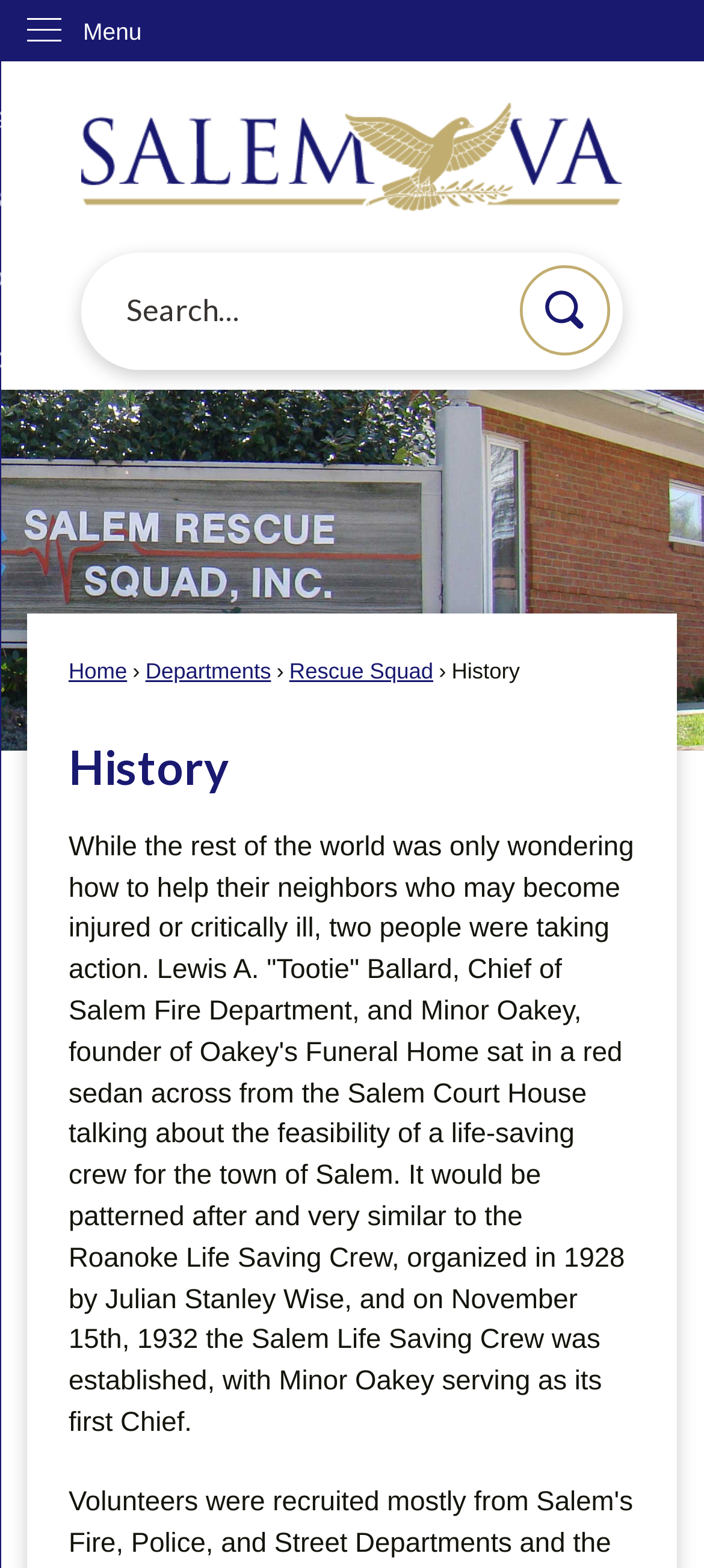Determine the bounding box coordinates for the area you should click to complete the following instruction: "Go to Home Page".

[0.115, 0.065, 0.885, 0.134]